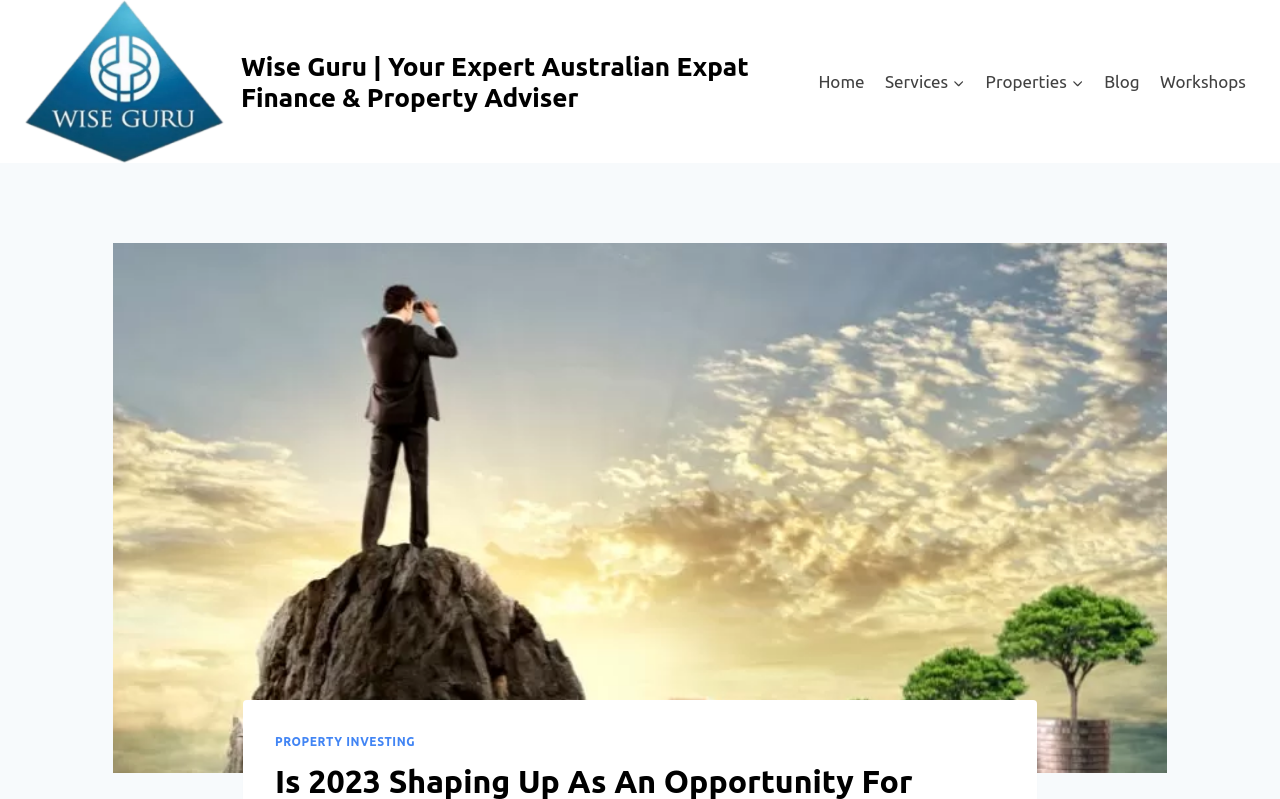Mark the bounding box of the element that matches the following description: "Property Investing".

[0.215, 0.92, 0.324, 0.936]